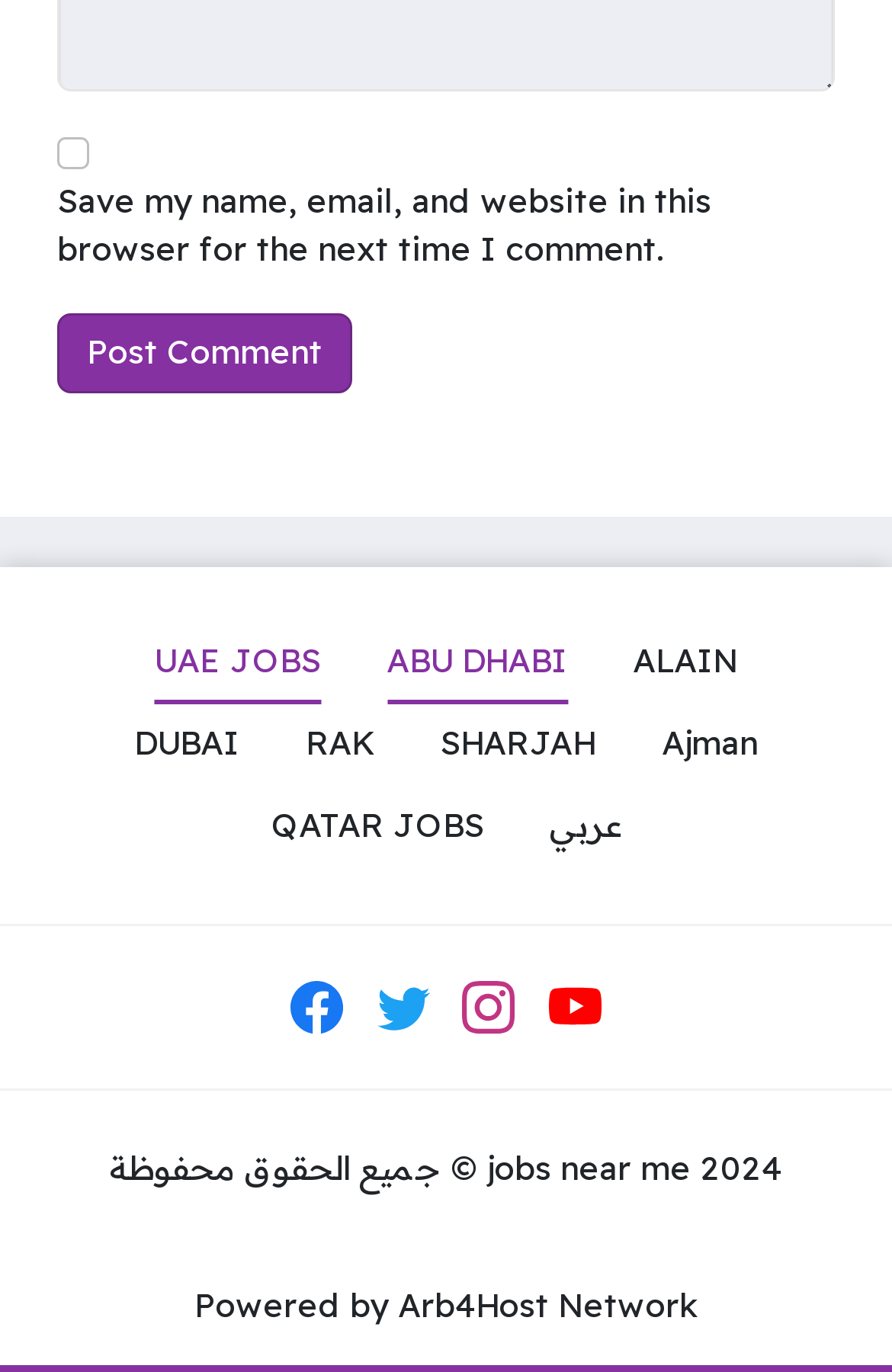What is the purpose of the checkbox?
Please answer the question as detailed as possible.

The checkbox is located at the top of the webpage with the label 'Save my name, email, and website in this browser for the next time I comment.' This suggests that the purpose of the checkbox is to save the user's comment information for future use.